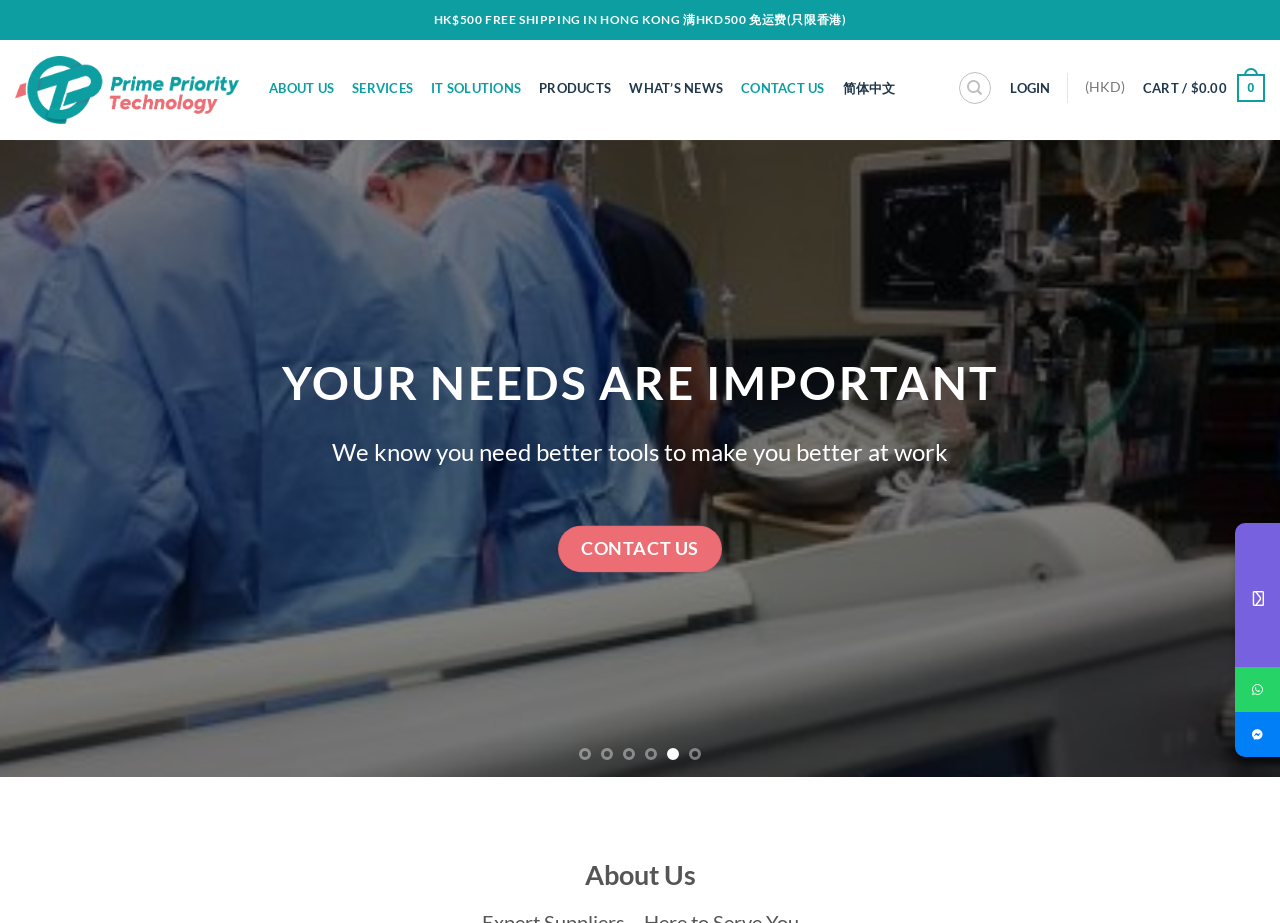Kindly determine the bounding box coordinates for the area that needs to be clicked to execute this instruction: "Go to CONTACT US".

[0.579, 0.074, 0.644, 0.116]